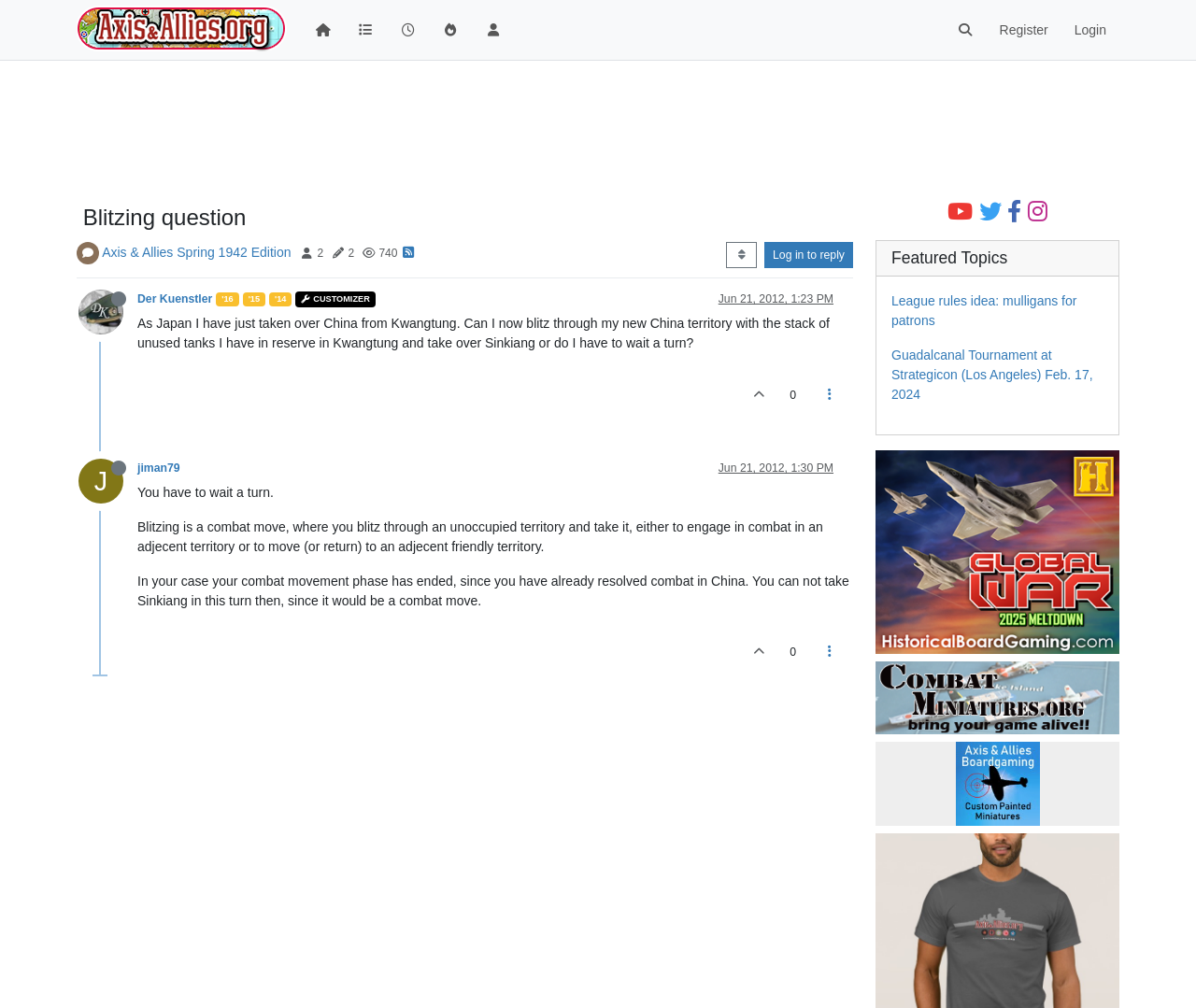Give a full account of the webpage's elements and their arrangement.

This webpage is a forum discussion page on the Axis & Allies.org website. At the top, there is a navigation bar with links to "Home", "Categories", "Recent", "Popular", and "Users". Next to the navigation bar, there is a search box with a magnifying glass icon. On the right side of the navigation bar, there are links to "Register" and "Login".

Below the navigation bar, there is a heading that reads "Blitzing question". Underneath the heading, there is a post from a user named "Der Kuenstler" who asks a question about blitzing in the Axis & Allies game. The post is followed by a series of replies from other users, including "jiman79" and others.

Each post includes the user's name, the date and time of the post, and the post content. Some posts also include links to other topics or websites. There are also some icons and images scattered throughout the page, including a few flags and a picture of a tank.

On the right side of the page, there is a section titled "Featured Topics" that lists several links to other discussion topics on the forum. Below the featured topics, there are a few advertisements and some links to other websites.

Overall, the page is a discussion forum where users can ask questions and share their thoughts about the Axis & Allies game.